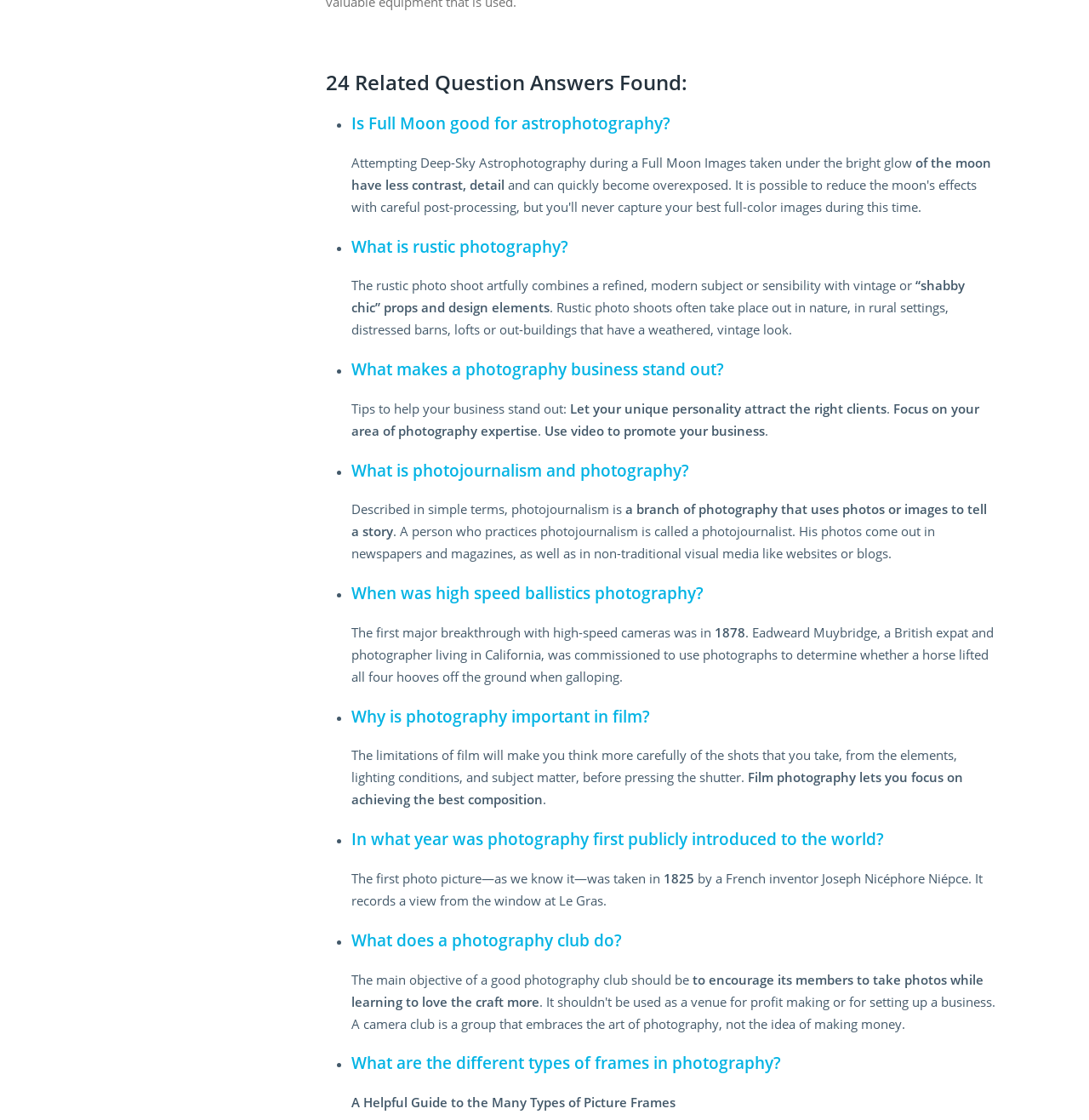Use a single word or phrase to answer this question: 
What is the topic of the first question answer?

Astrophotography